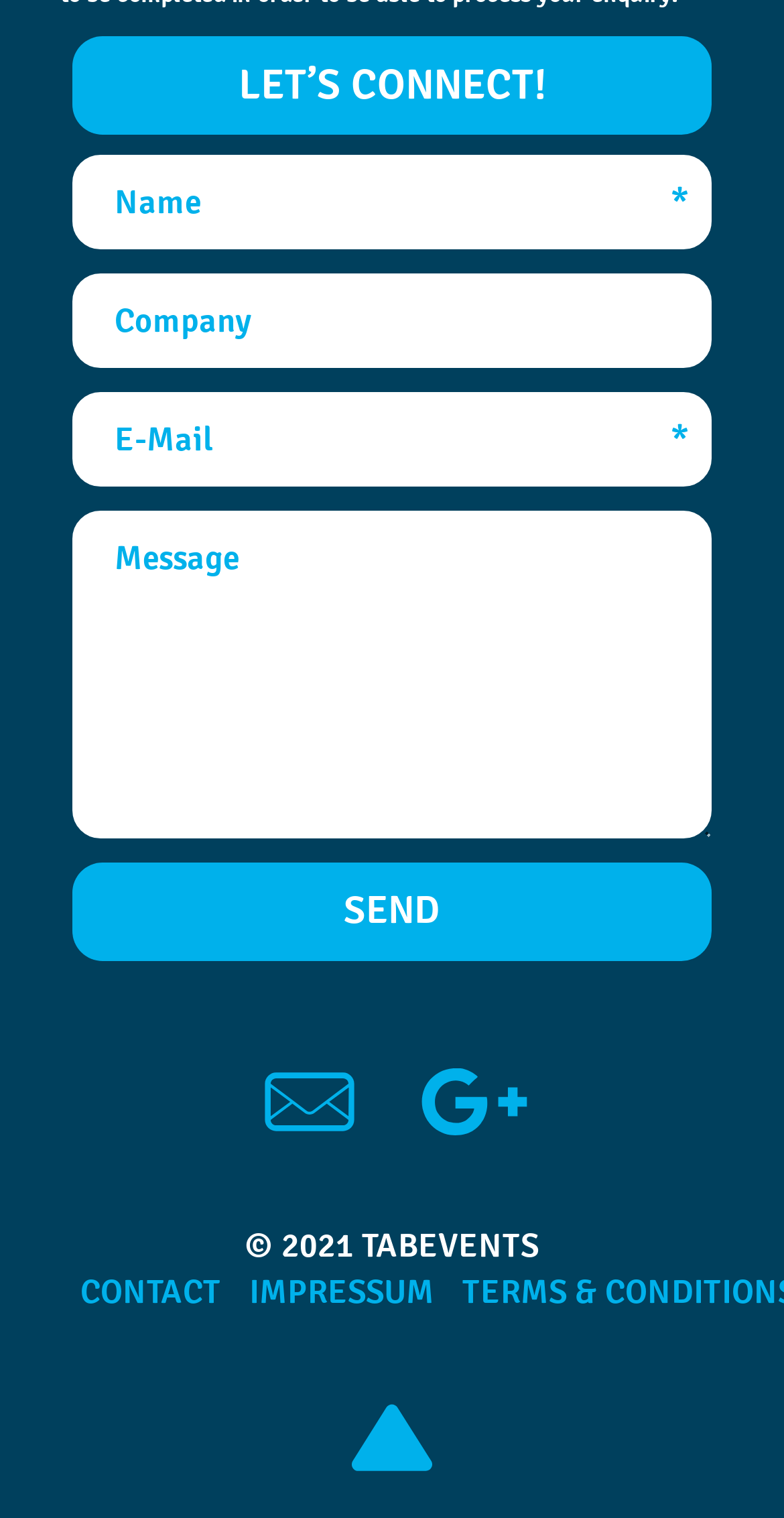Locate the bounding box coordinates of the item that should be clicked to fulfill the instruction: "Enter your name".

[0.092, 0.101, 0.908, 0.164]